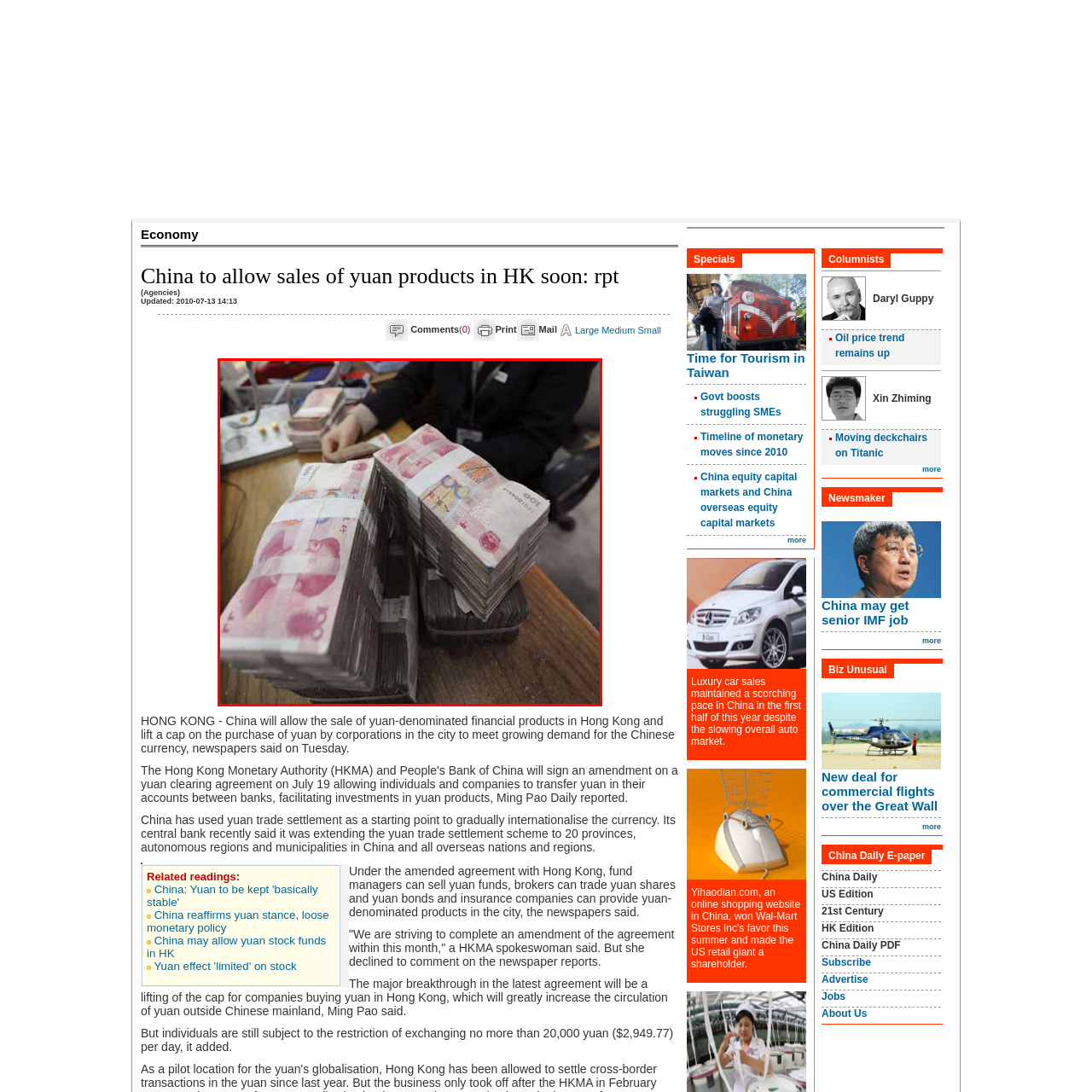Look closely at the zone within the orange frame and give a detailed answer to the following question, grounding your response on the visual details: 
What is the material of the counter?

The caption describes the counter as 'wooden', suggesting that the surface on which the stacks of yuan banknotes are placed is made of wood.